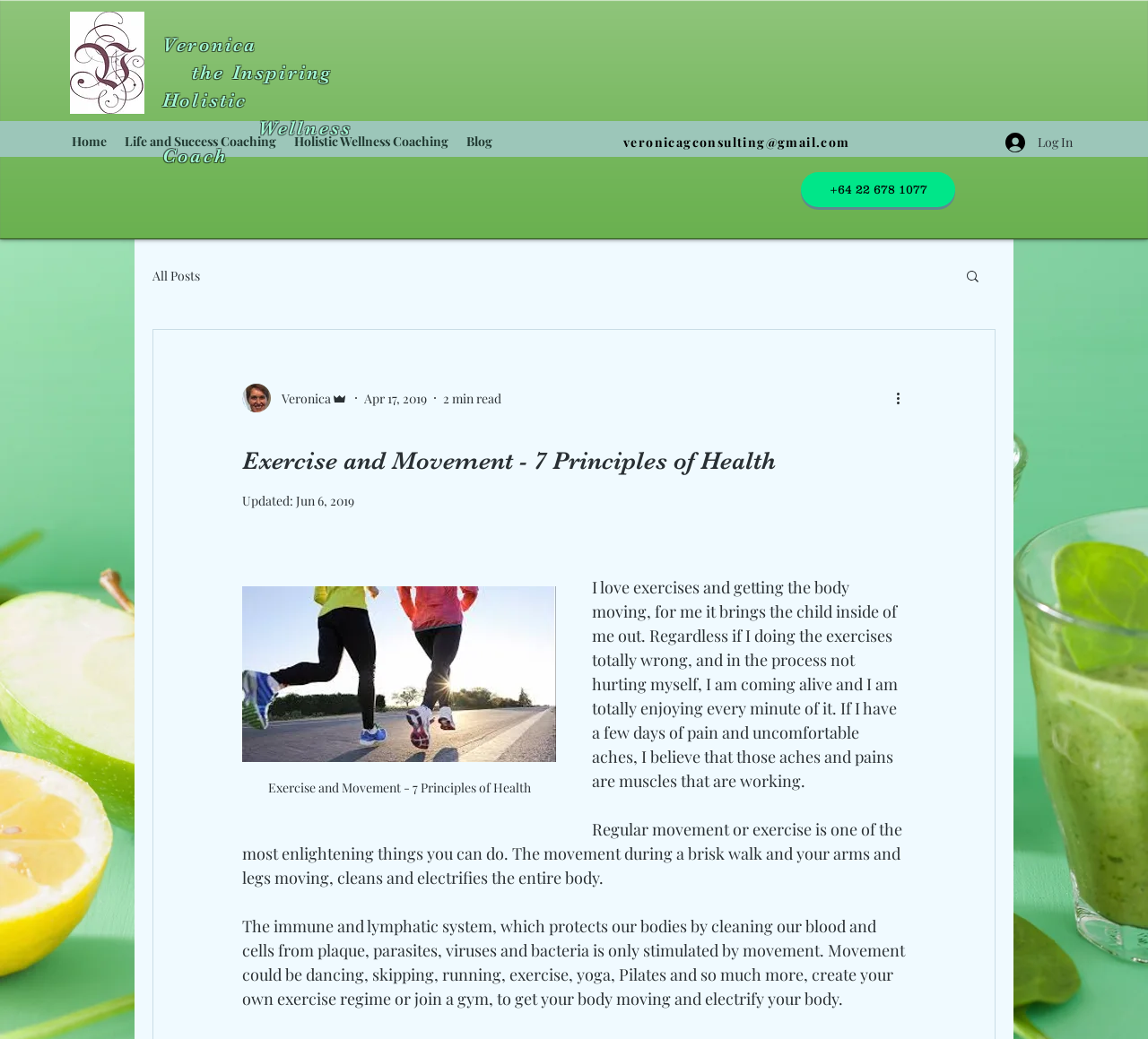Find the bounding box coordinates of the area to click in order to follow the instruction: "Read the 'Exercise and Movement - 7 Principles of Health' article".

[0.211, 0.42, 0.789, 0.46]